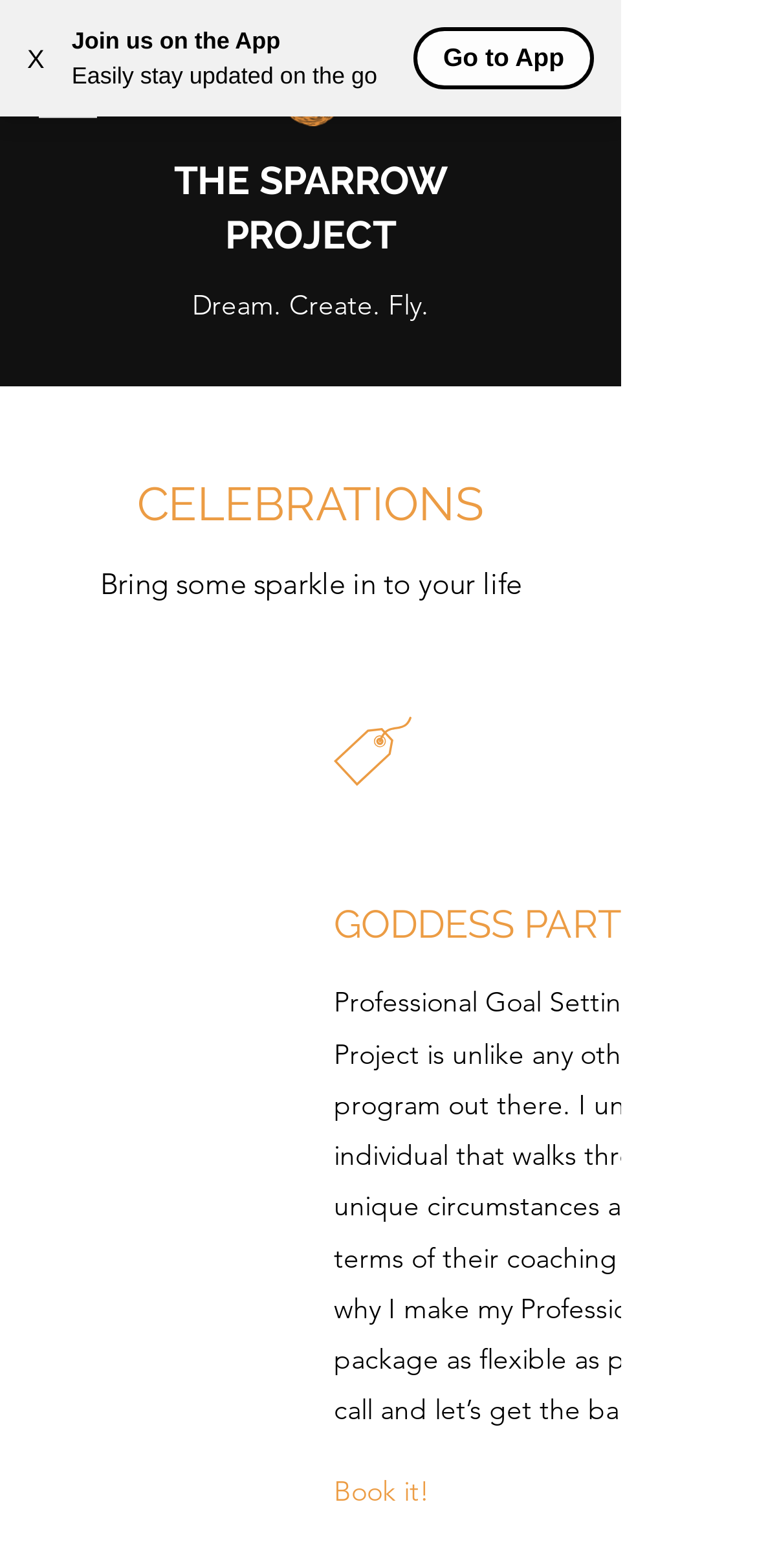From the image, can you give a detailed response to the question below:
What is the theme of the celebrations?

The theme of the celebrations can be inferred from the StaticText element with the text 'Bring some sparkle in to your life' at coordinates [0.132, 0.36, 0.688, 0.384], which is located under the heading 'CELEBRATIONS' at coordinates [0.026, 0.302, 0.795, 0.342].